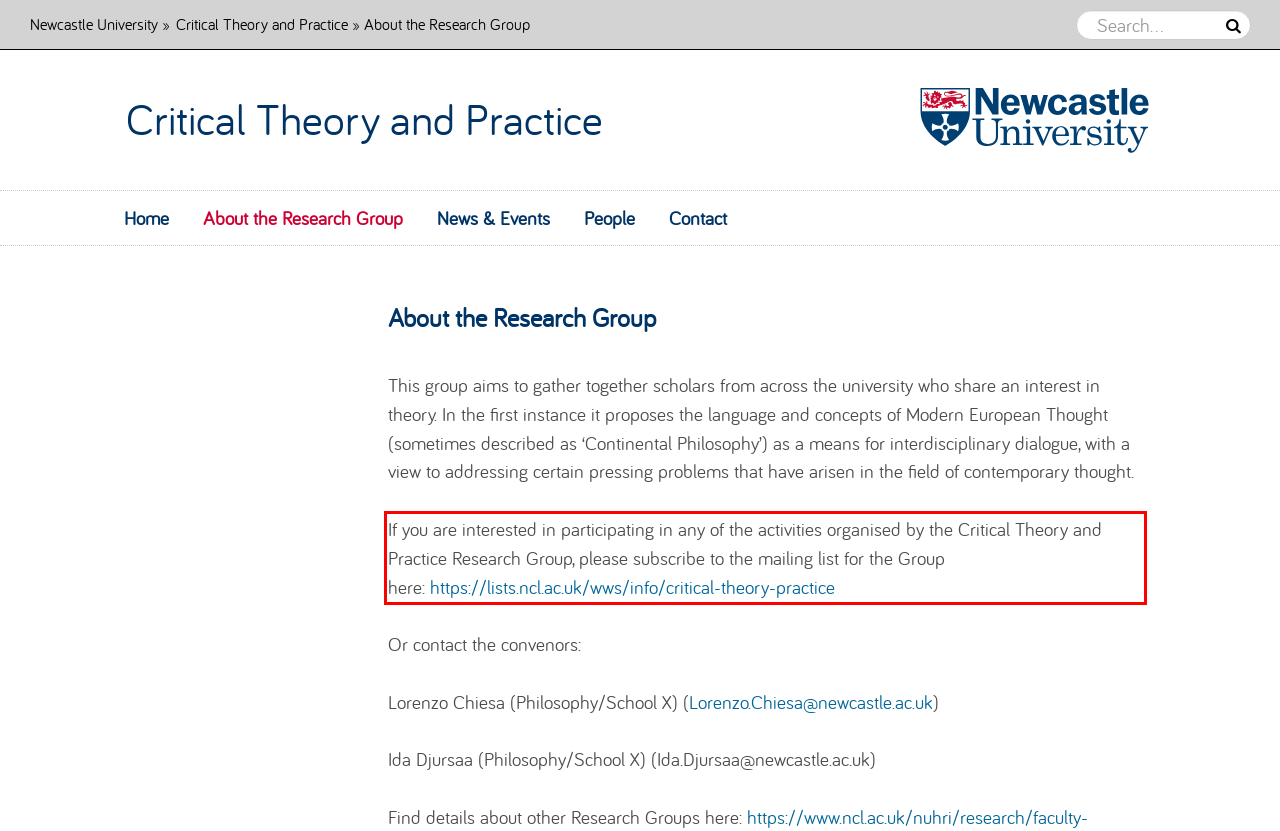Please perform OCR on the text content within the red bounding box that is highlighted in the provided webpage screenshot.

If you are interested in participating in any of the activities organised by the Critical Theory and Practice Research Group, please subscribe to the mailing list for the Group here: https://lists.ncl.ac.uk/wws/info/critical-theory-practice